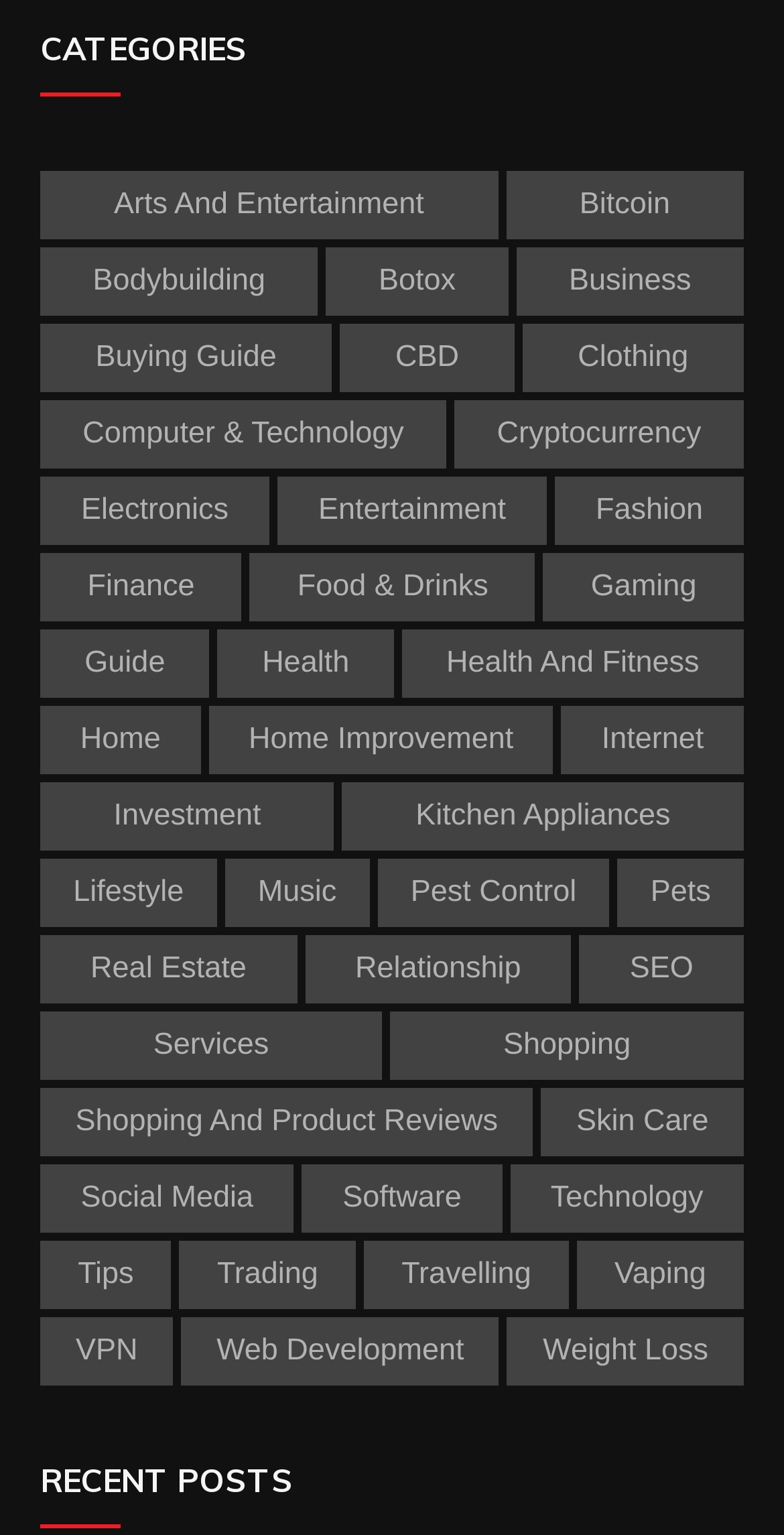Give a one-word or short-phrase answer to the following question: 
What is the category with the most items?

Guide